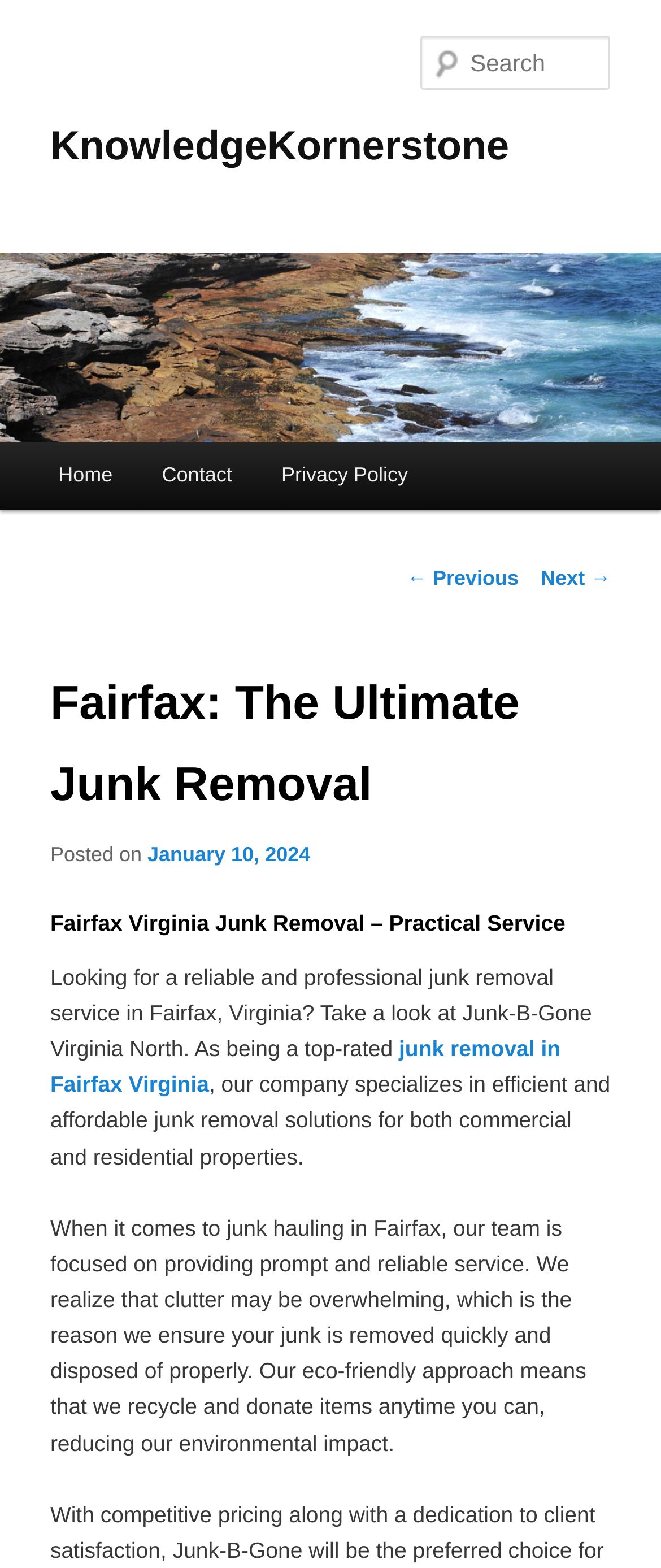Please specify the bounding box coordinates of the region to click in order to perform the following instruction: "Click on the link to sewer1".

None